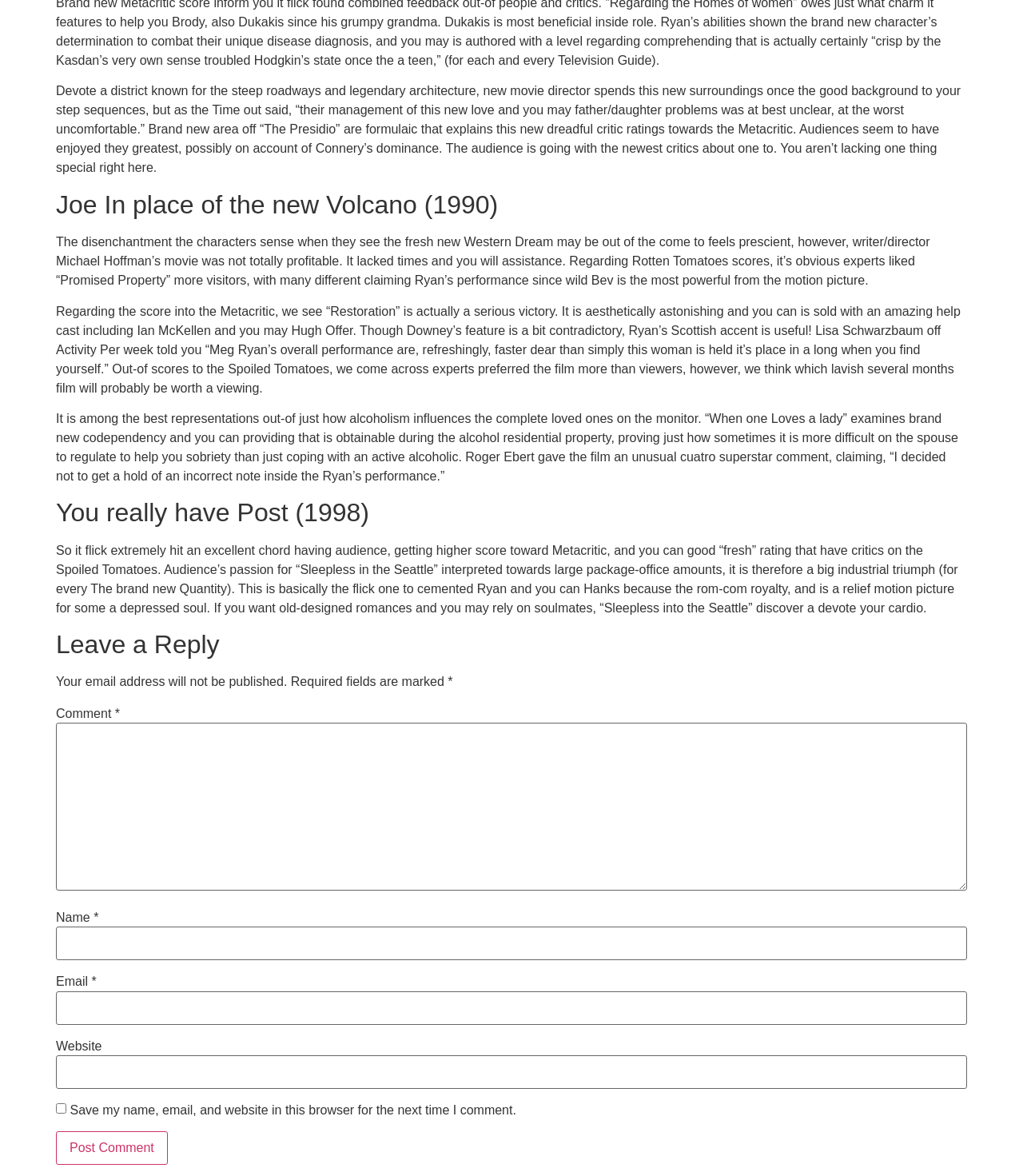Identify the bounding box coordinates for the UI element mentioned here: "parent_node: Email * aria-describedby="email-notes" name="email"". Provide the coordinates as four float values between 0 and 1, i.e., [left, top, right, bottom].

[0.055, 0.843, 0.945, 0.871]